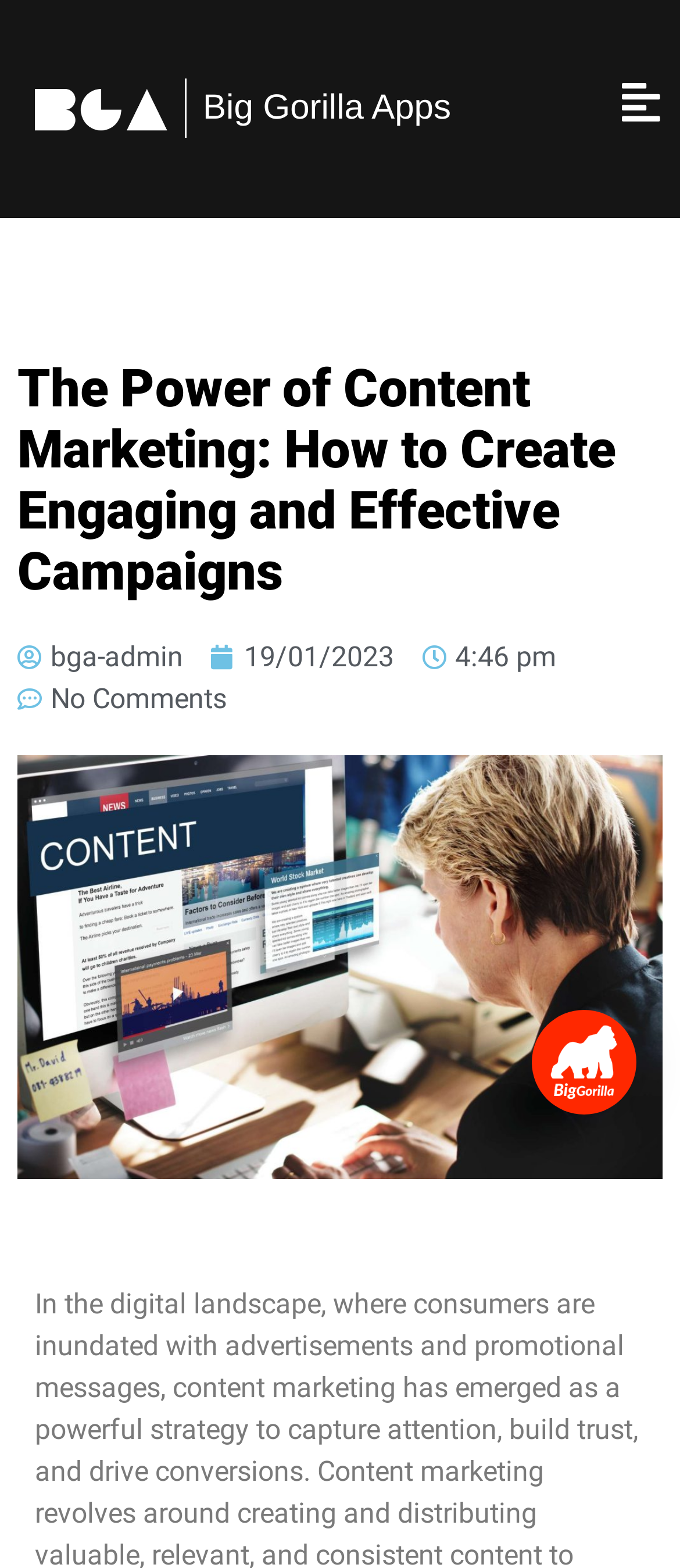Respond to the following query with just one word or a short phrase: 
Who is the author of the article?

bga-admin